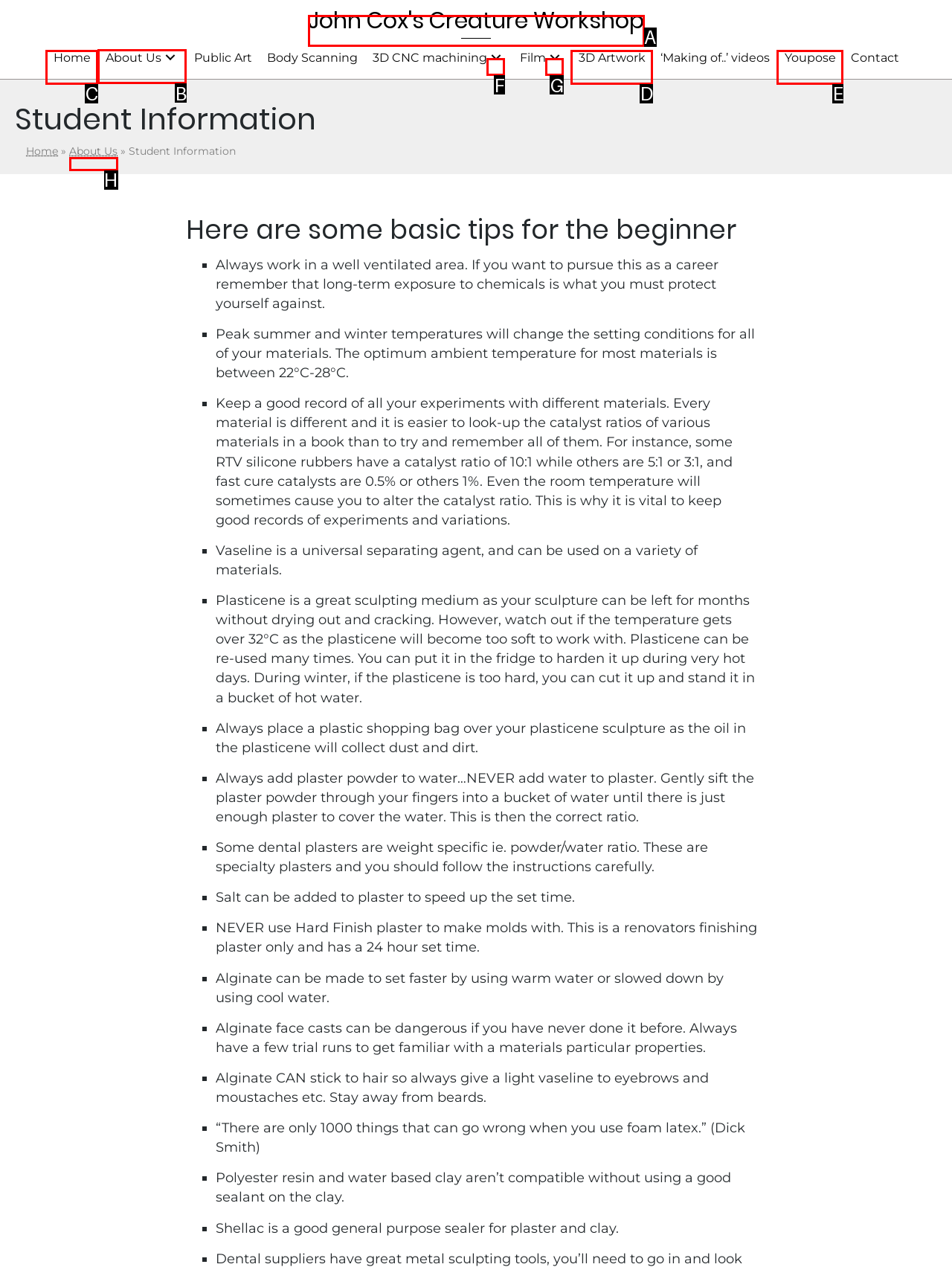Select the appropriate bounding box to fulfill the task: Click on 'About Us' link Respond with the corresponding letter from the choices provided.

B